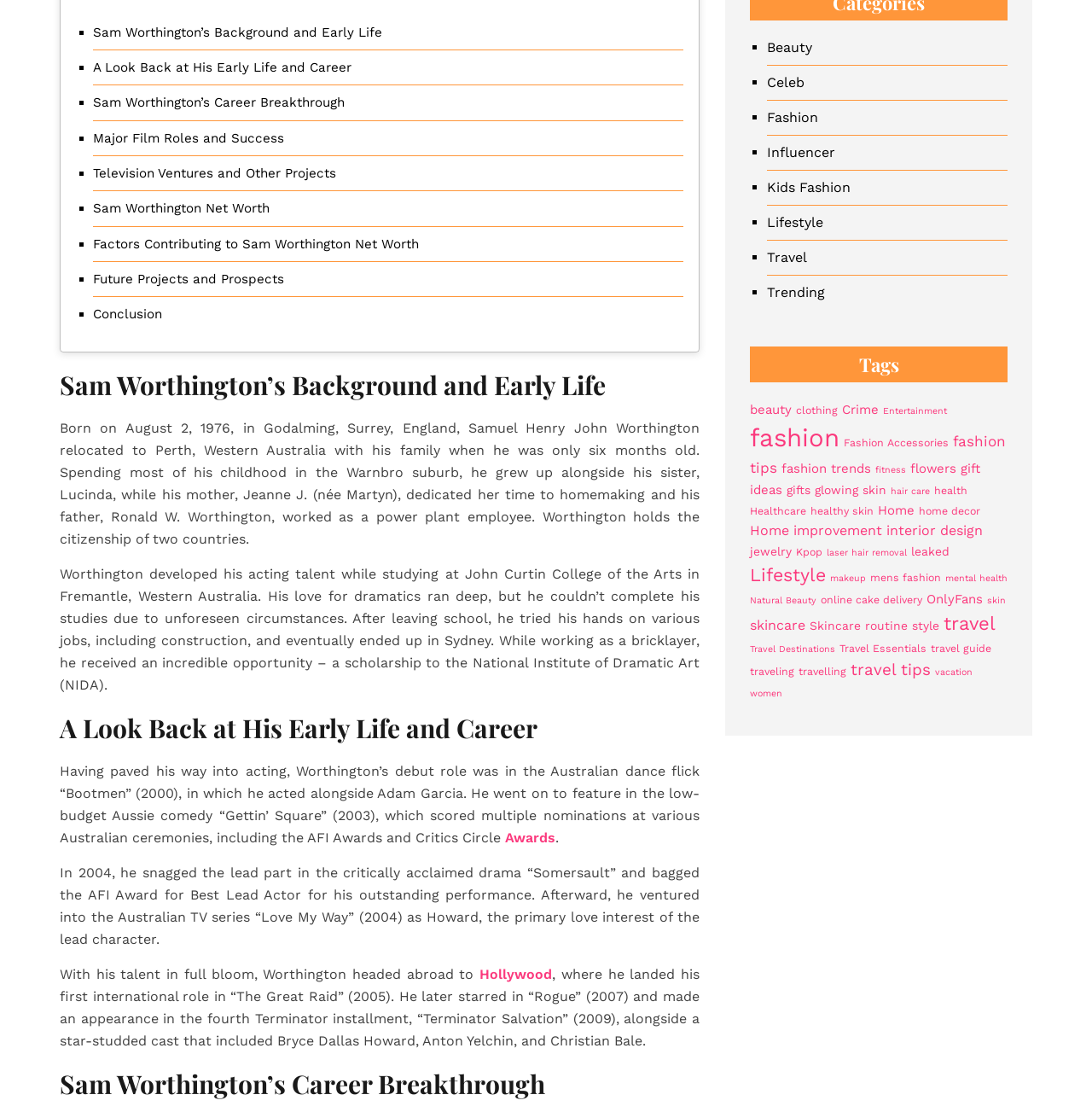Pinpoint the bounding box coordinates of the clickable element needed to complete the instruction: "Click on 'Sam Worthington’s Background and Early Life'". The coordinates should be provided as four float numbers between 0 and 1: [left, top, right, bottom].

[0.085, 0.02, 0.35, 0.038]